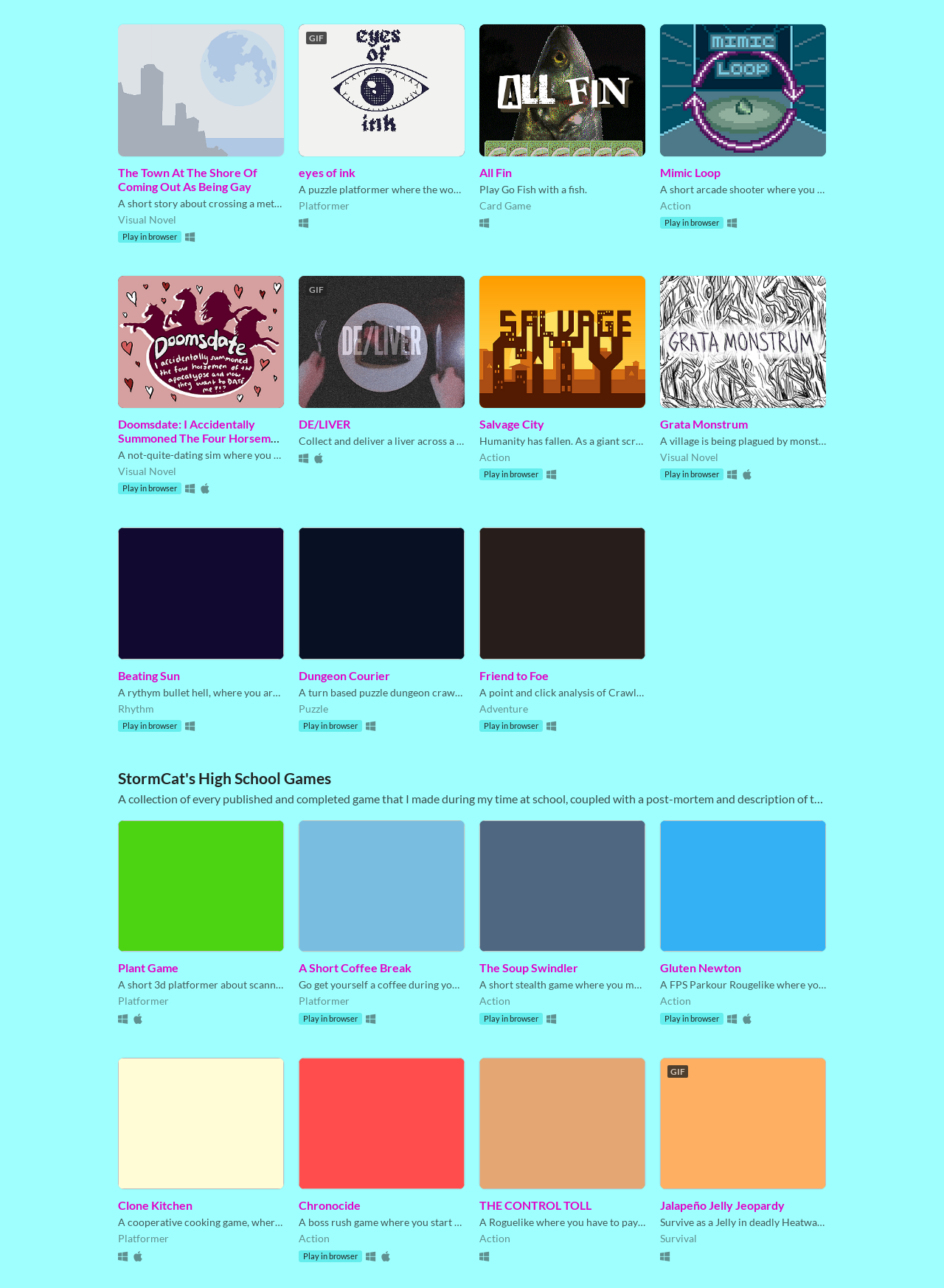Determine the coordinates of the bounding box for the clickable area needed to execute this instruction: "Play Doomsdate: I Accidentally Summoned The Four Horsemen Of The Apocalypse And Now They Want To DATE Me???".

[0.125, 0.324, 0.301, 0.367]